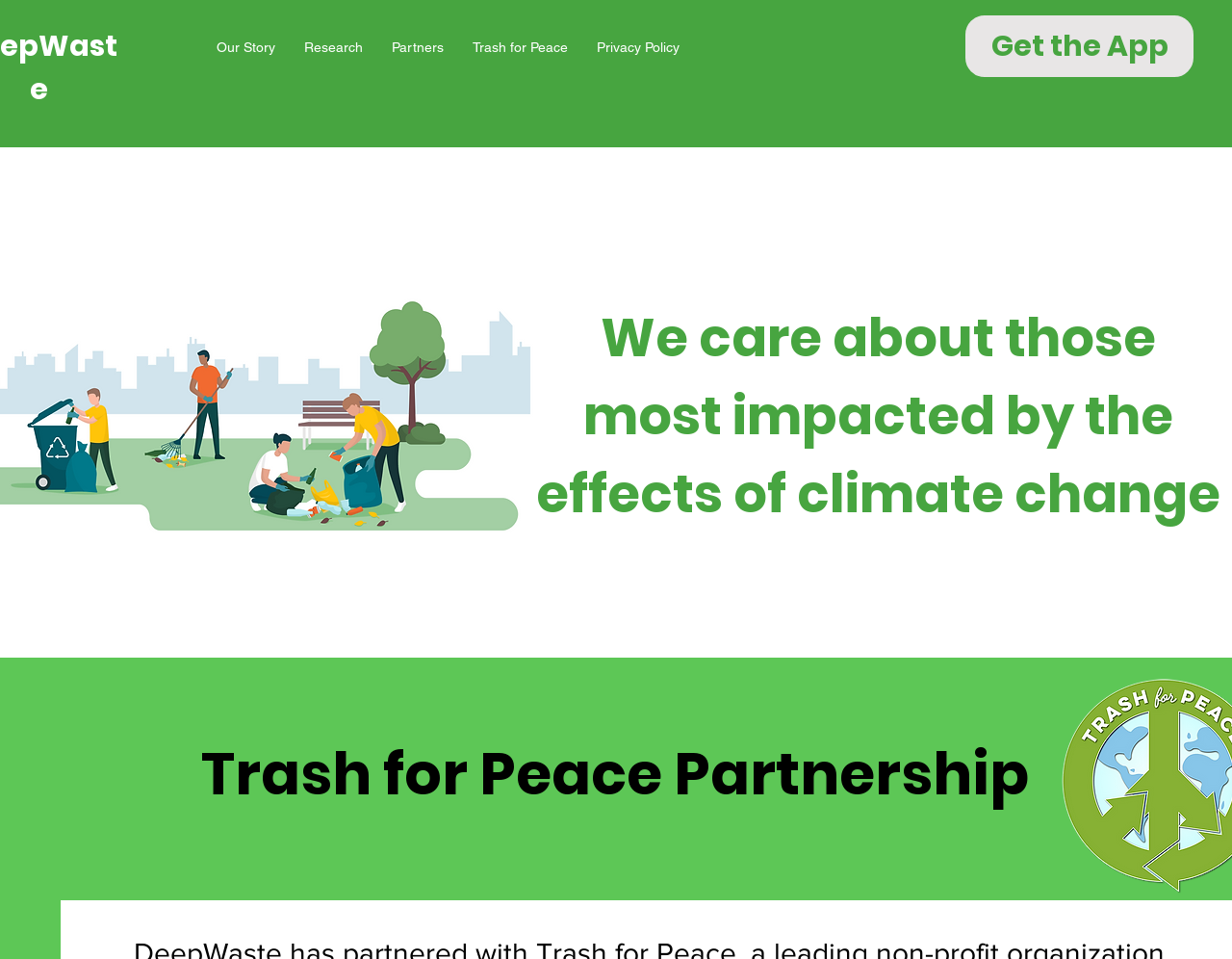Provide a single word or phrase answer to the question: 
What type of content is available under 'Research'?

Research content